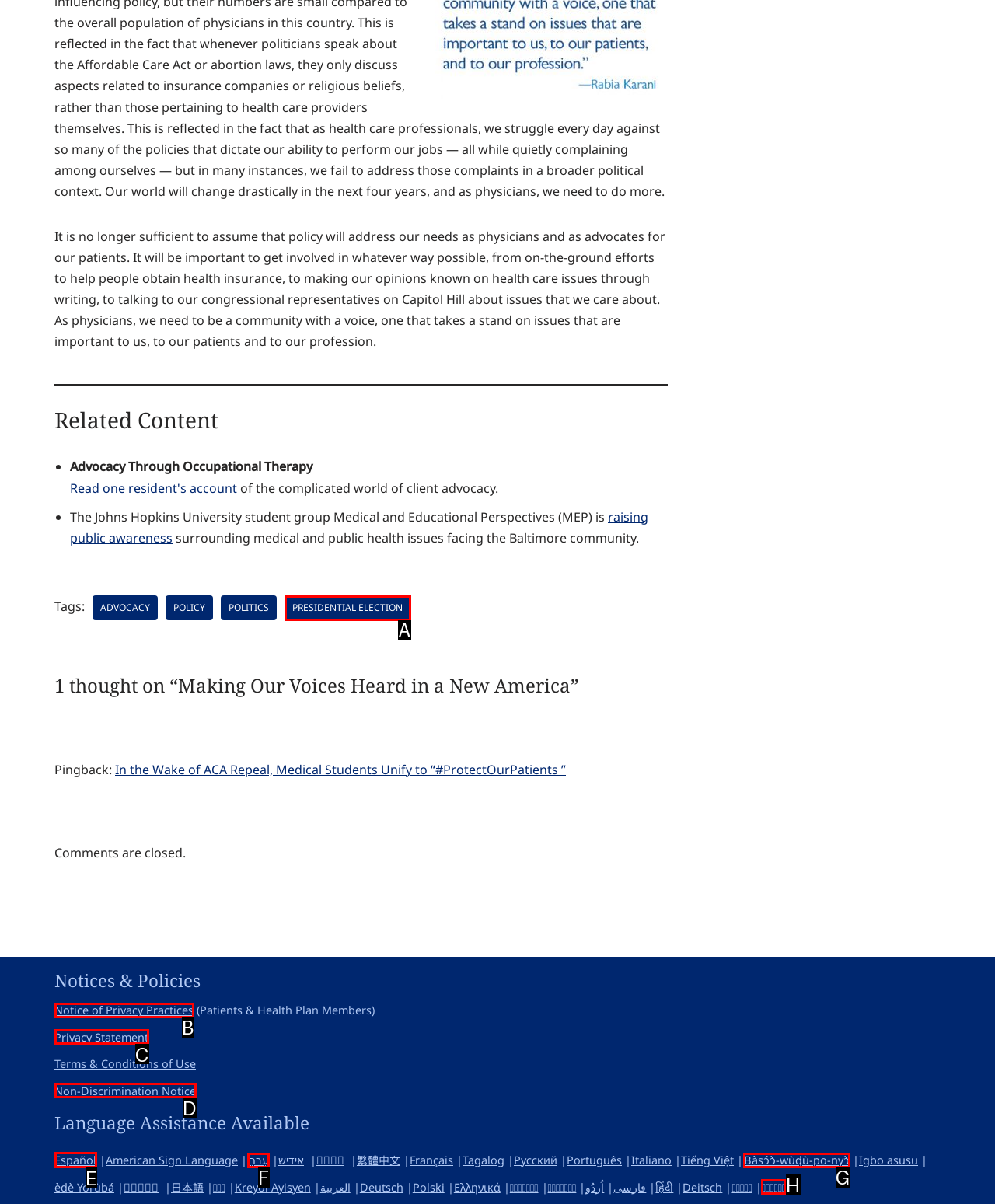Specify the letter of the UI element that should be clicked to achieve the following: Select language assistance in Español
Provide the corresponding letter from the choices given.

E